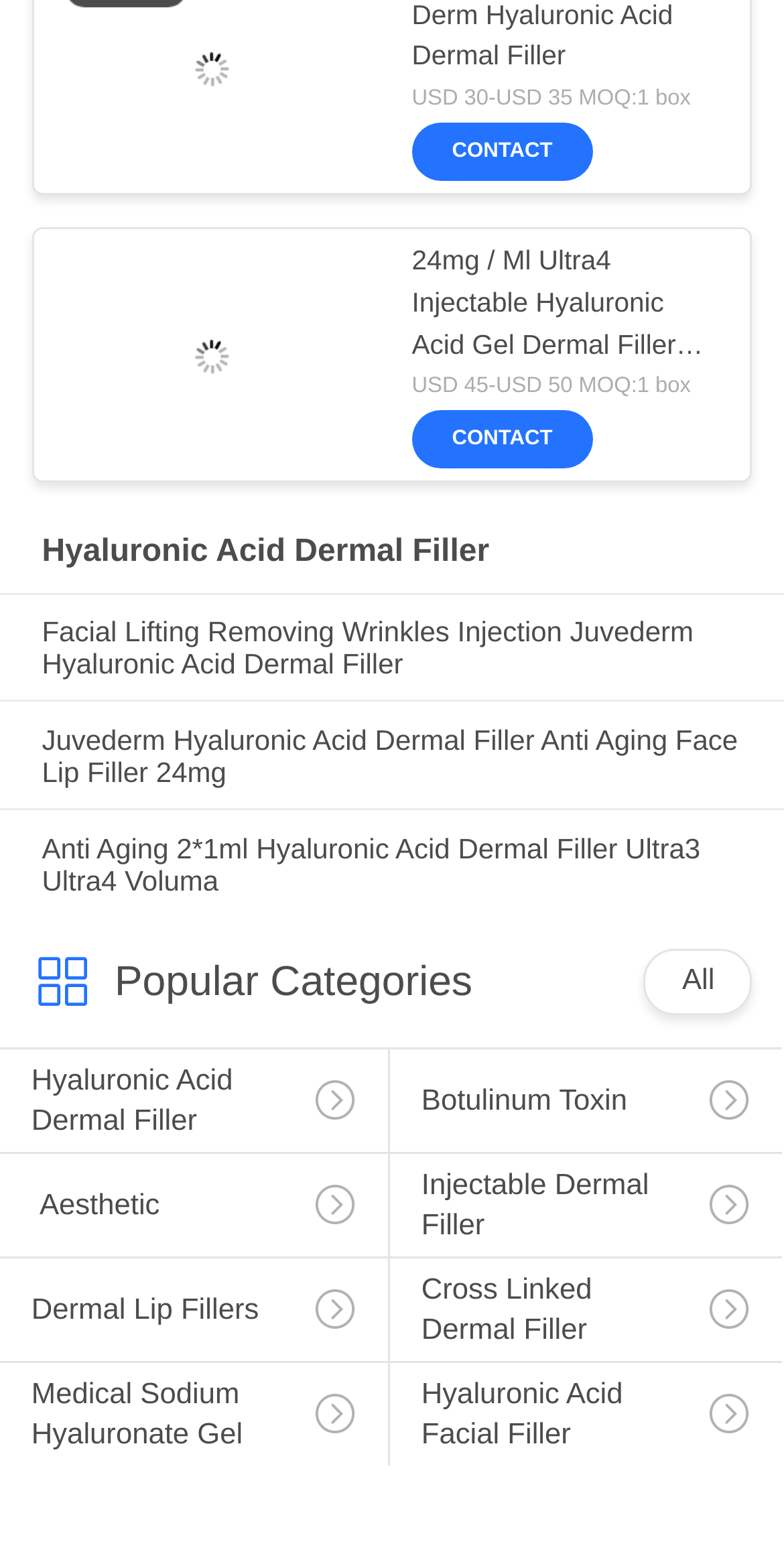Find the coordinates for the bounding box of the element with this description: "Contact".

[0.576, 0.274, 0.705, 0.288]